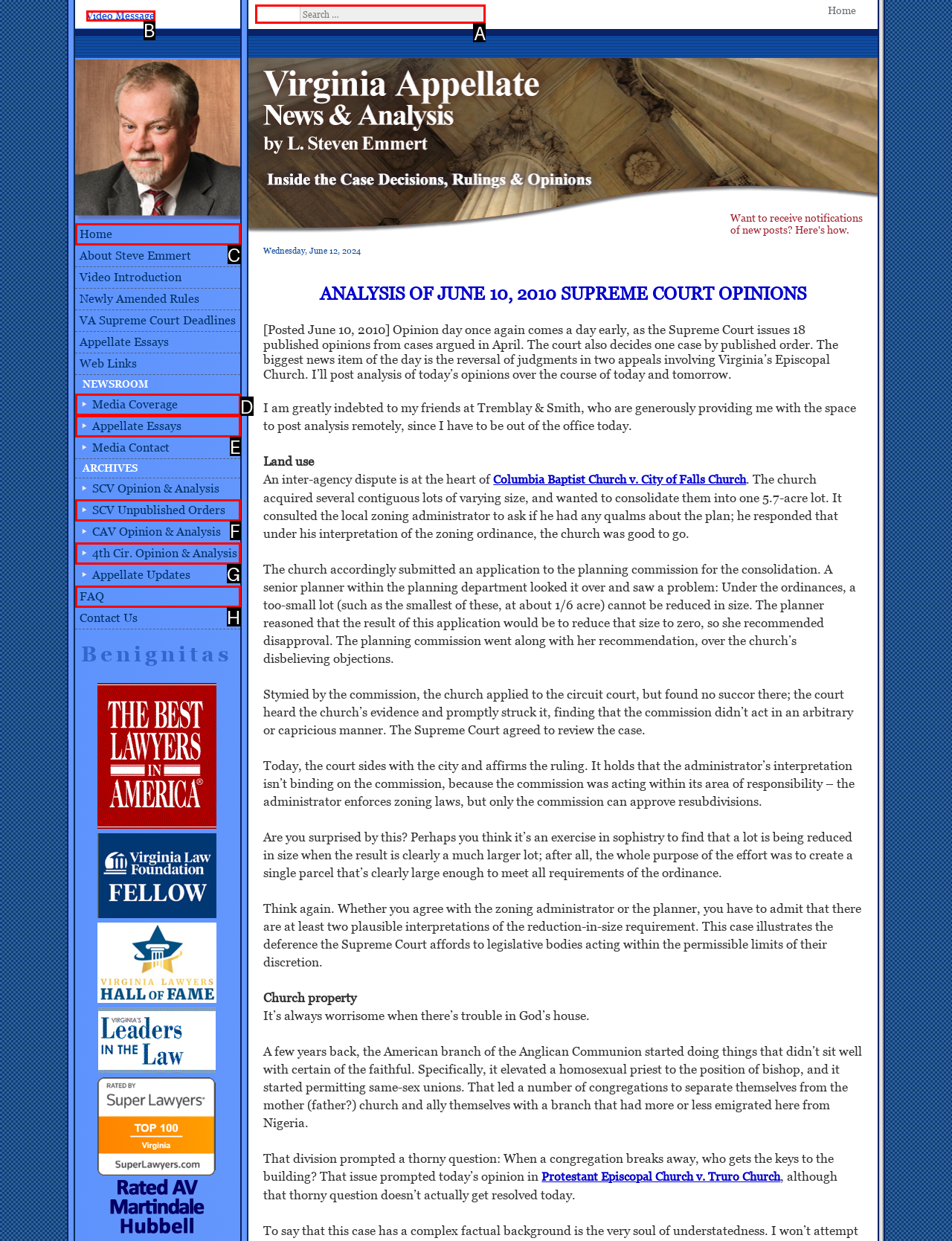Indicate which lettered UI element to click to fulfill the following task: Search for something
Provide the letter of the correct option.

A